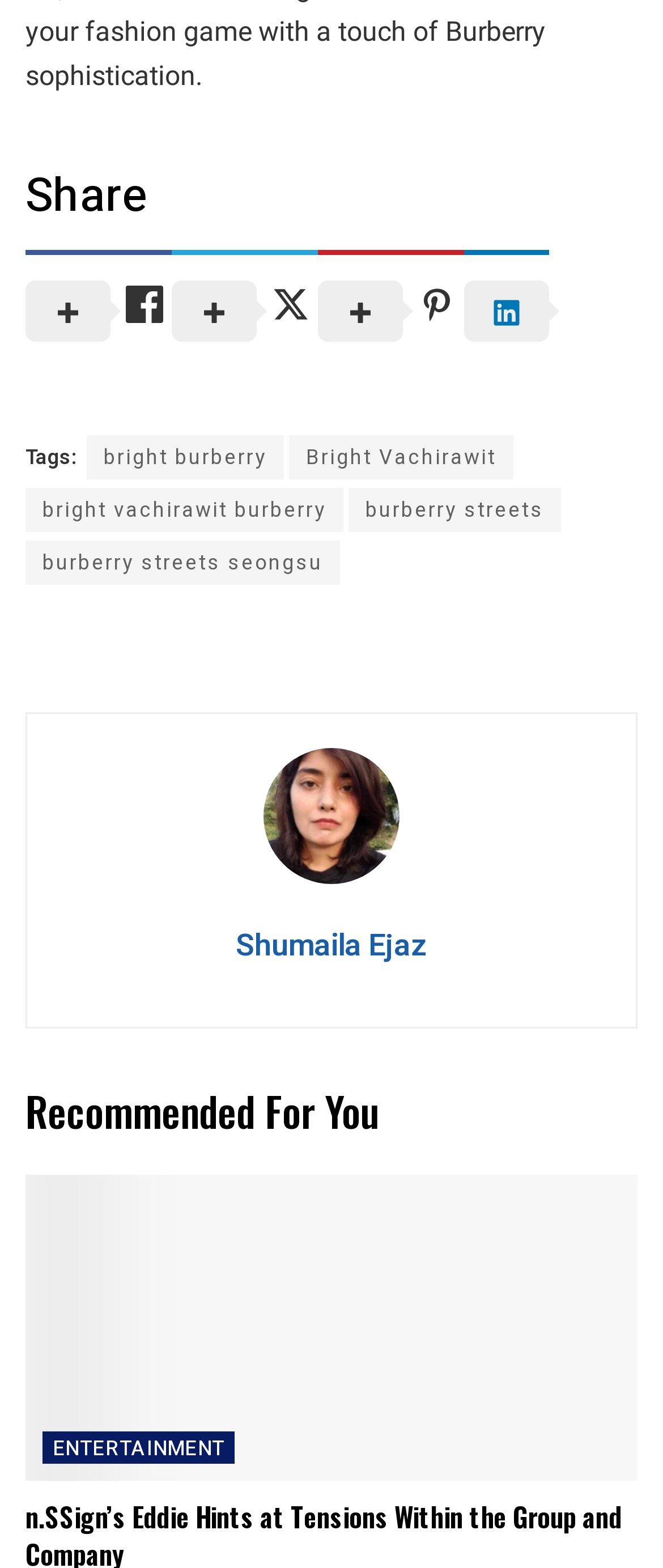How many links are there under the 'Share' heading?
Kindly give a detailed and elaborate answer to the question.

The 'Share' heading is located at [0.038, 0.105, 0.962, 0.145] and has four links underneath it, namely '', '', '', and '', which are located at [0.038, 0.16, 0.259, 0.235], [0.259, 0.16, 0.479, 0.235], [0.479, 0.16, 0.7, 0.235], and [0.7, 0.16, 0.828, 0.235] respectively.